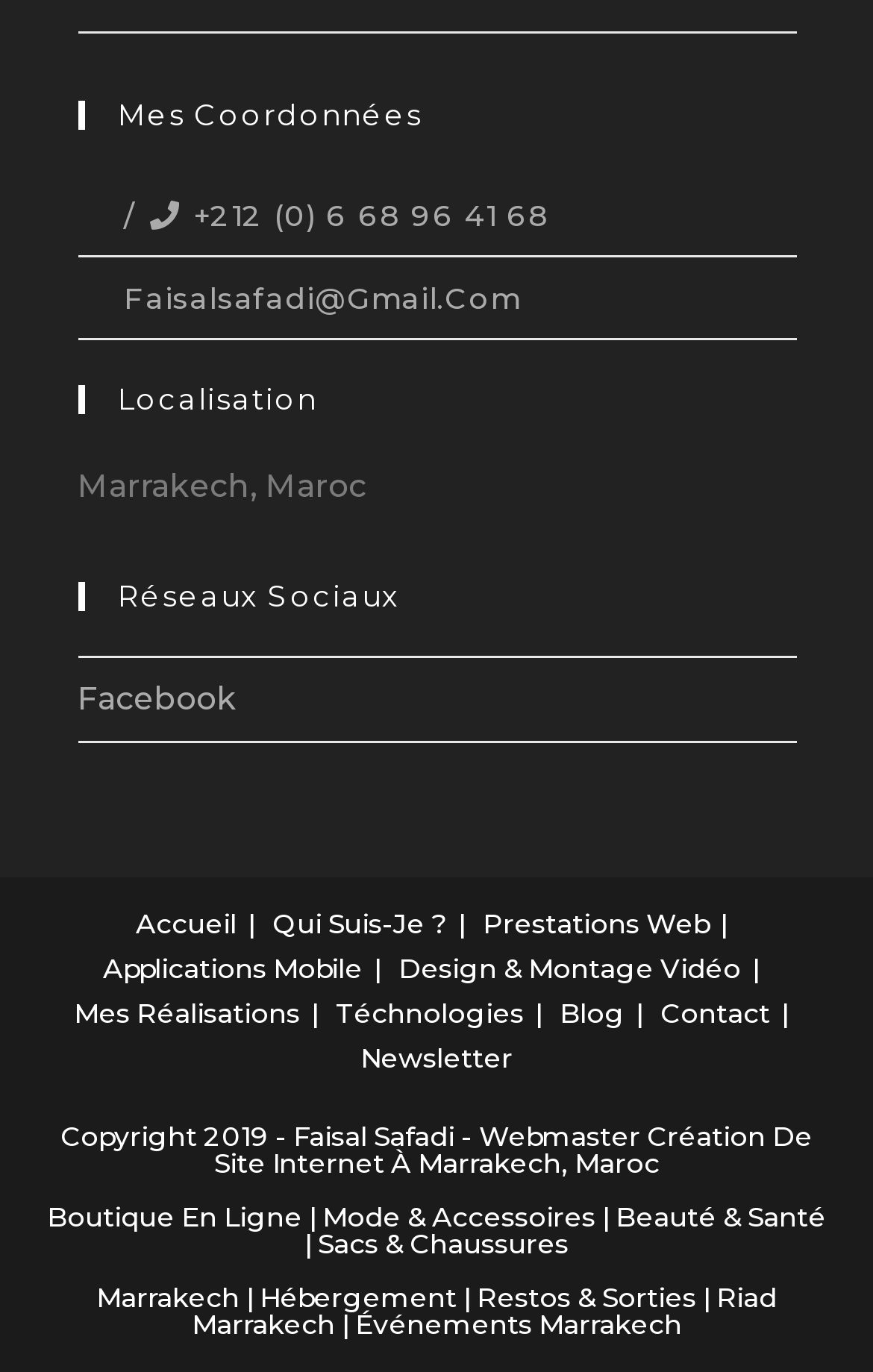For the following element description, predict the bounding box coordinates in the format (top-left x, top-left y, bottom-right x, bottom-right y). All values should be floating point numbers between 0 and 1. Description: Skip to content

None